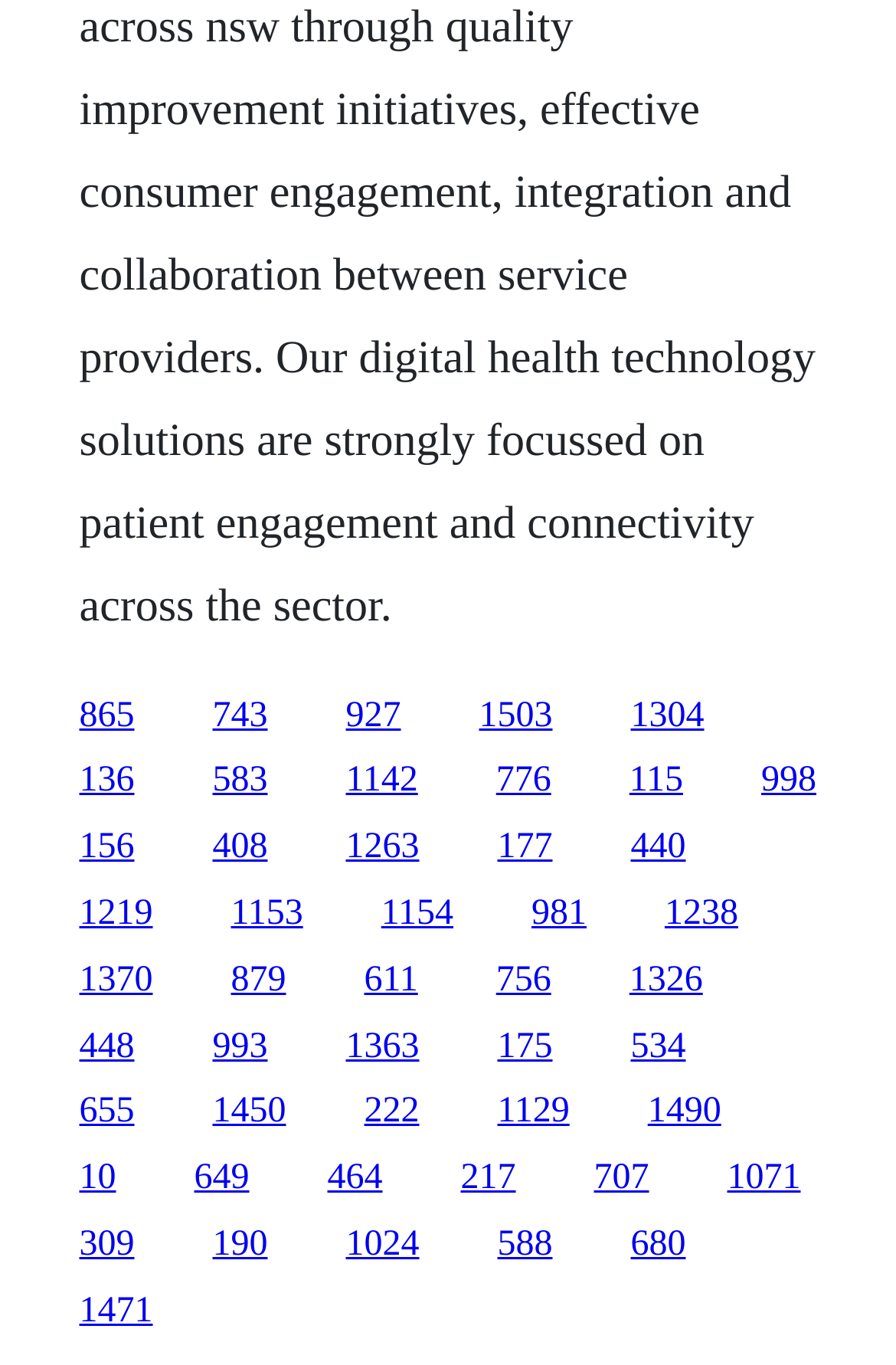Please locate the clickable area by providing the bounding box coordinates to follow this instruction: "click the link at the top left corner".

[0.088, 0.509, 0.15, 0.538]